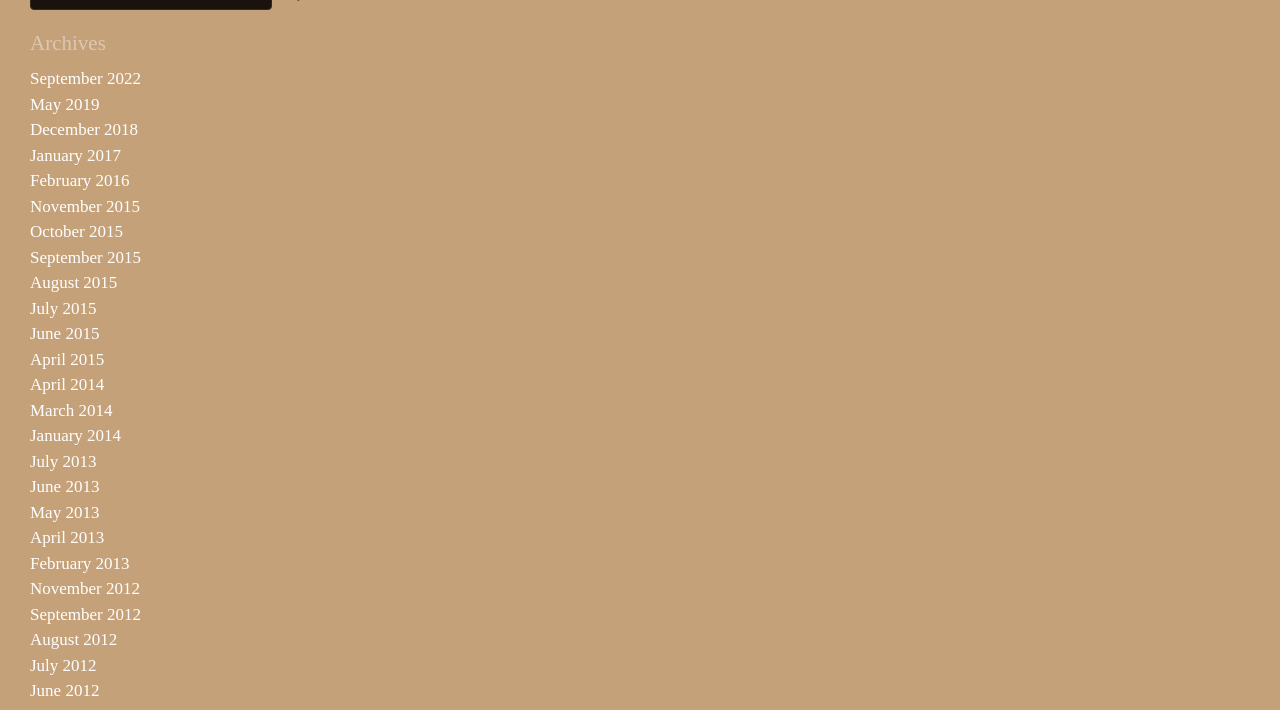Determine the bounding box coordinates for the area that should be clicked to carry out the following instruction: "view September 2022 archives".

[0.023, 0.097, 0.11, 0.124]